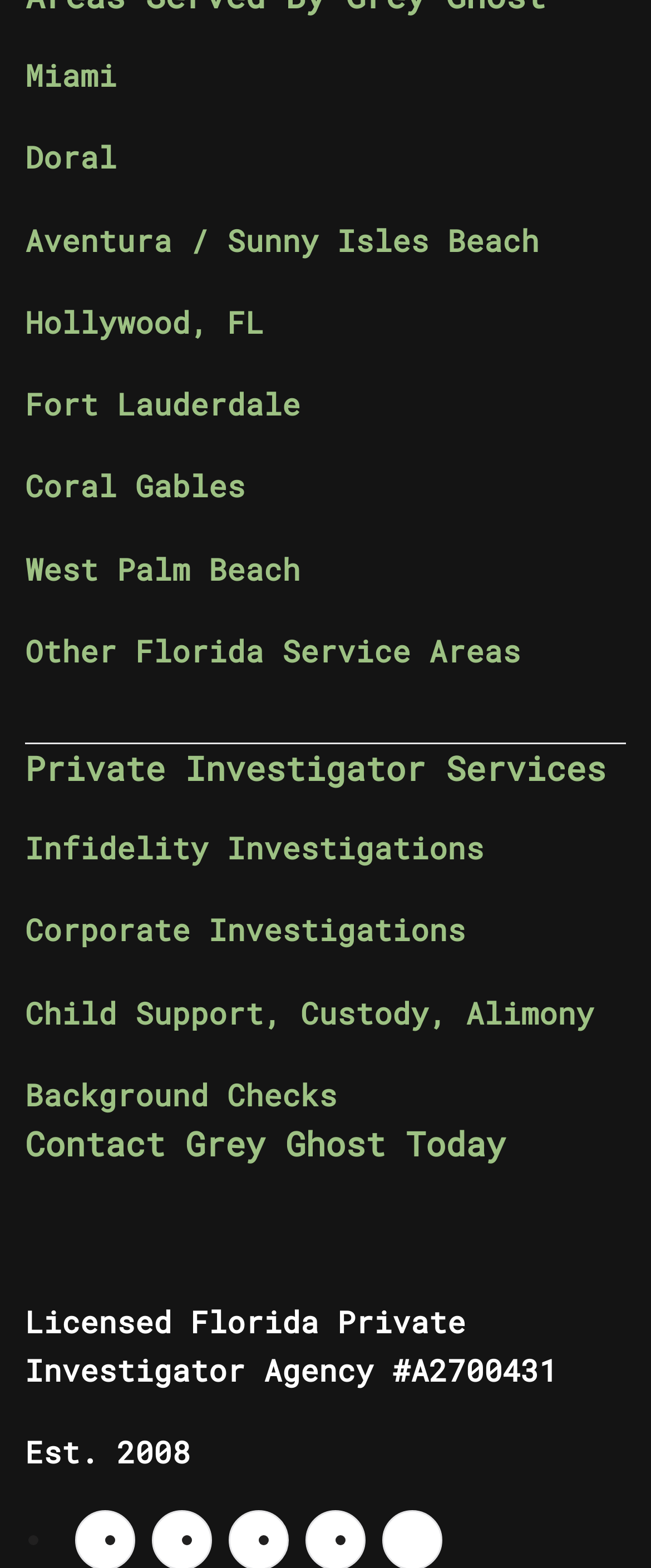Locate the bounding box of the UI element described by: "Other Florida Service Areas" in the given webpage screenshot.

[0.038, 0.402, 0.8, 0.428]